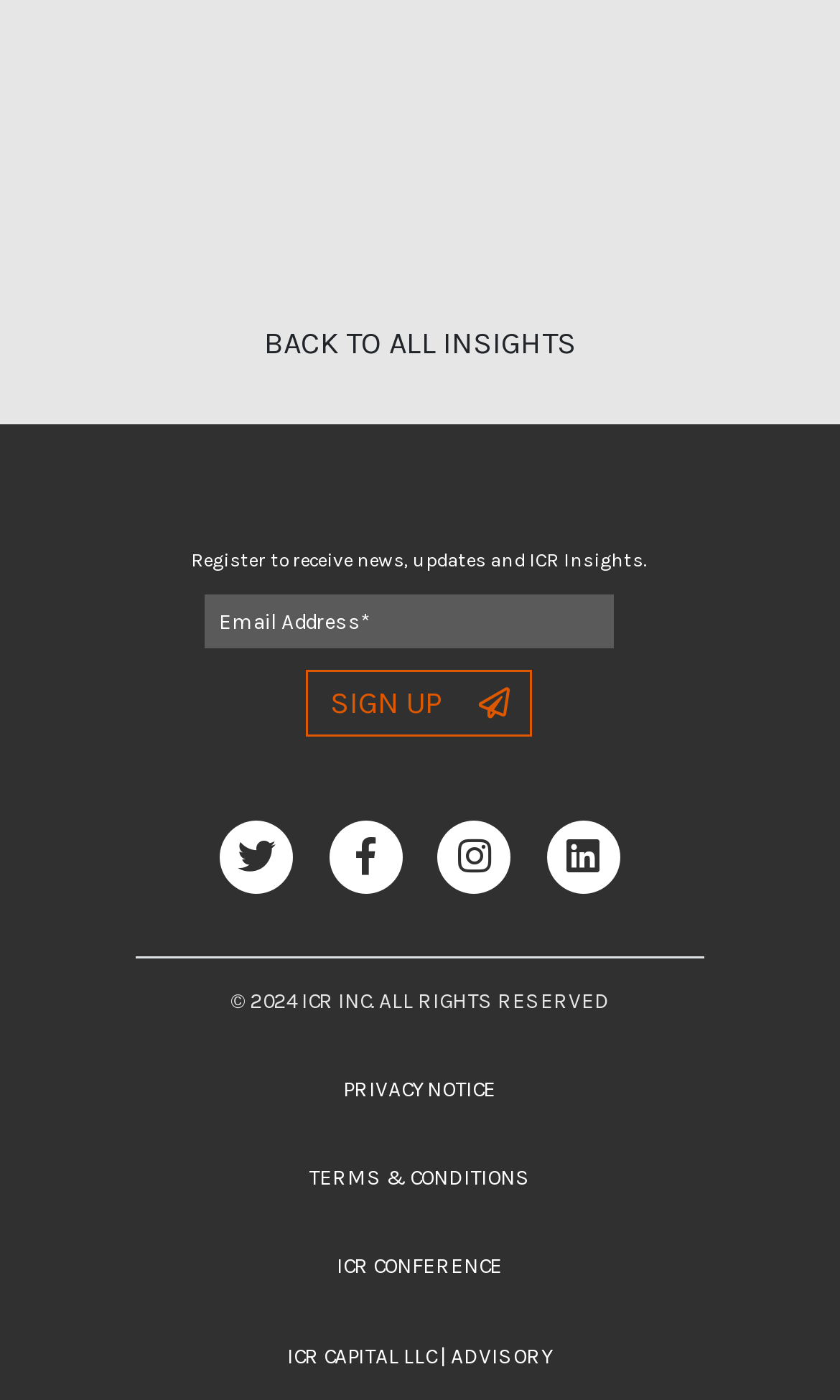What is the copyright year mentioned?
Look at the screenshot and give a one-word or phrase answer.

2024